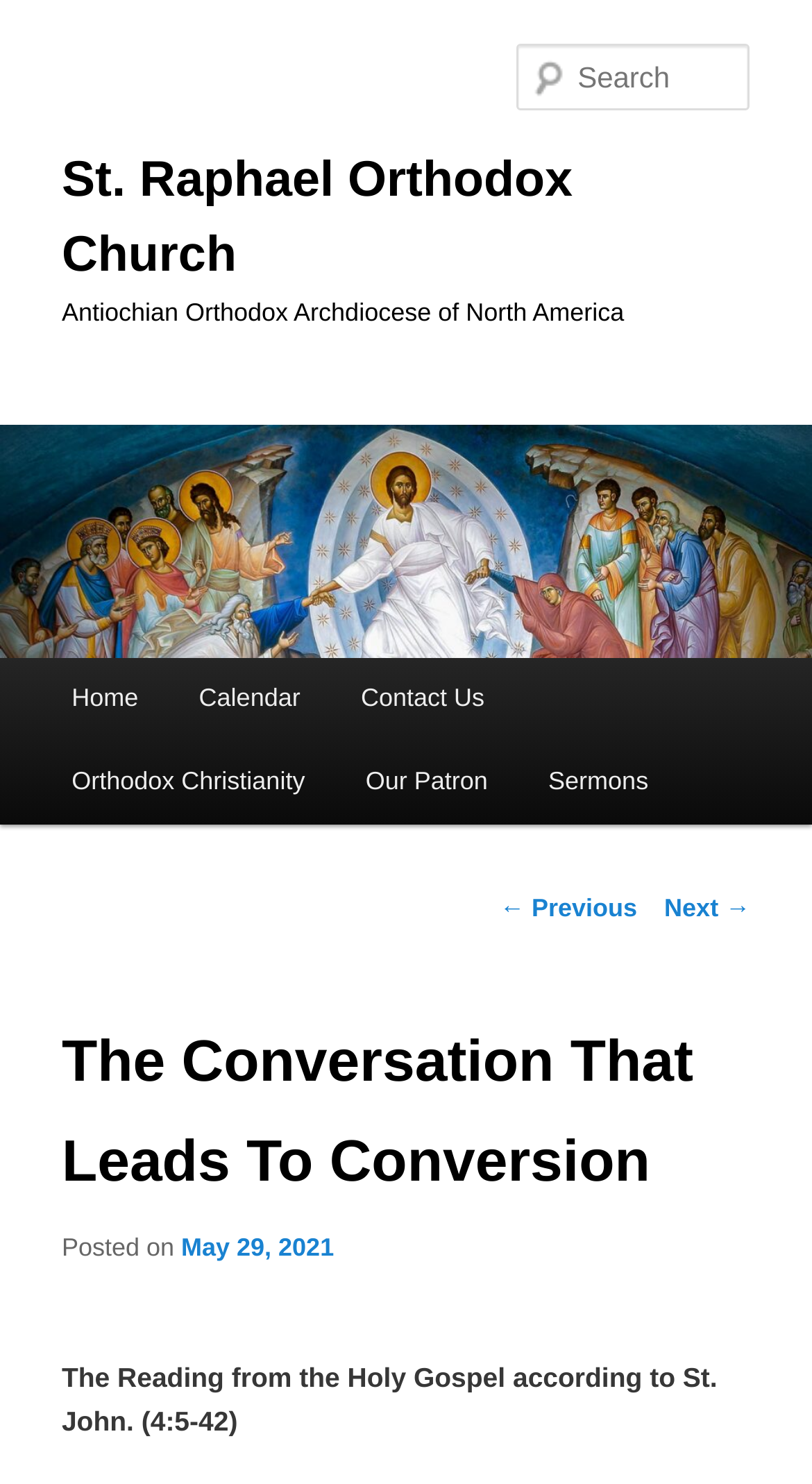How many main menu items are there?
Please ensure your answer to the question is detailed and covers all necessary aspects.

The main menu items can be found under the heading 'Main menu'. There are 5 links under this heading, namely 'Home', 'Calendar', 'Contact Us', 'Orthodox Christianity', and 'Our Patron', which are the main menu items.